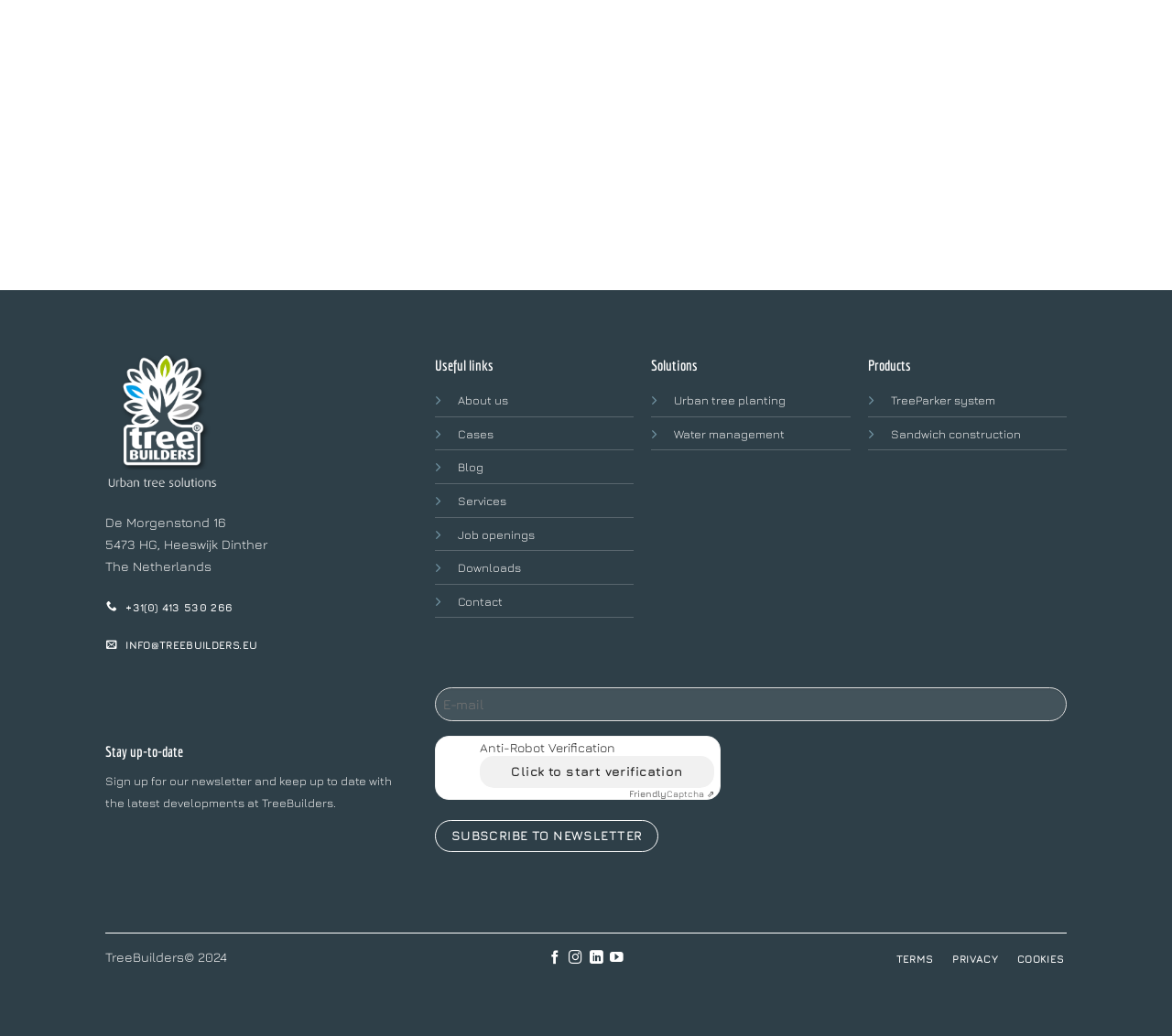How many links are there under the 'Solutions' heading?
Refer to the screenshot and answer in one word or phrase.

2